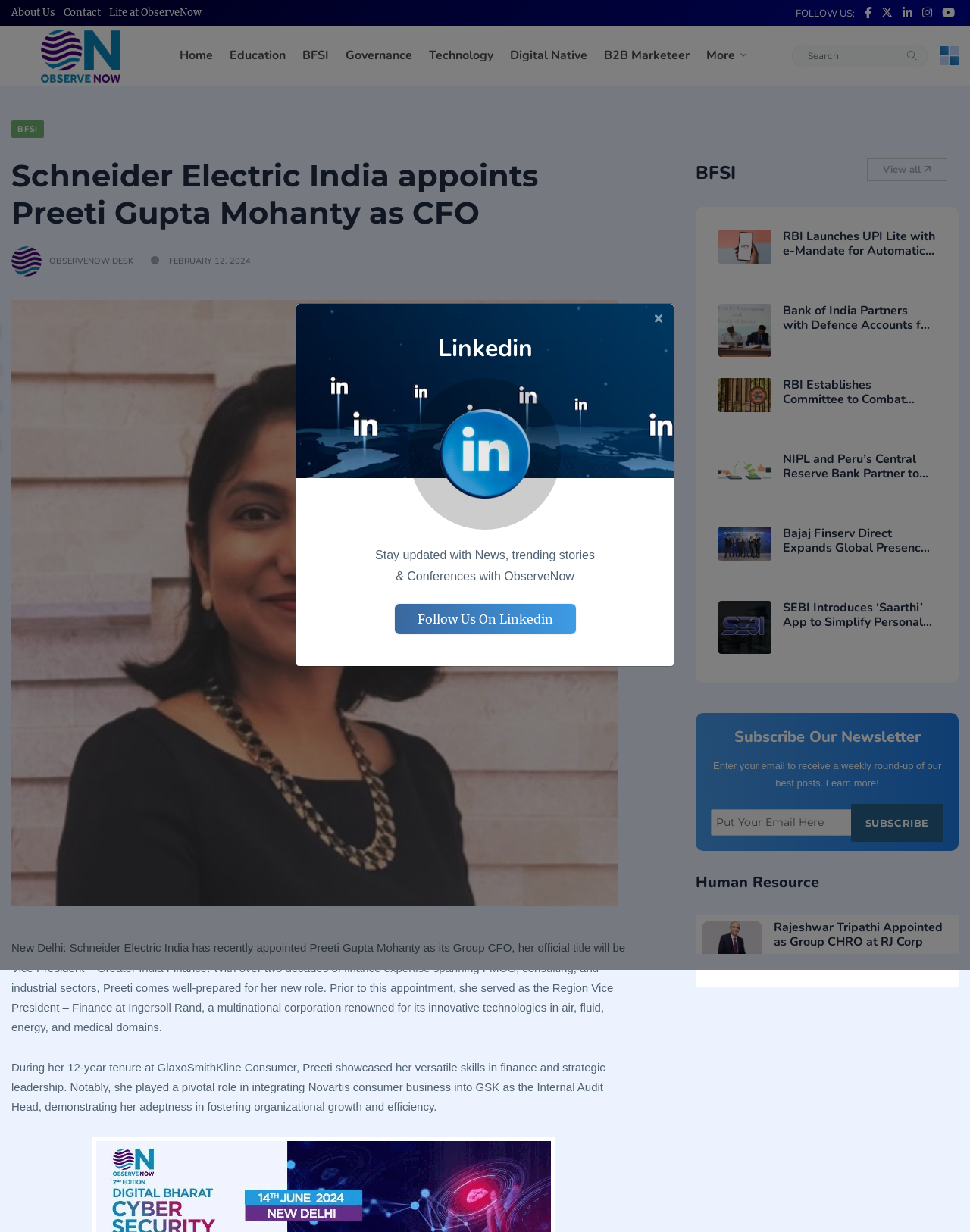Use a single word or phrase to answer the question:
How many social media links are available?

5